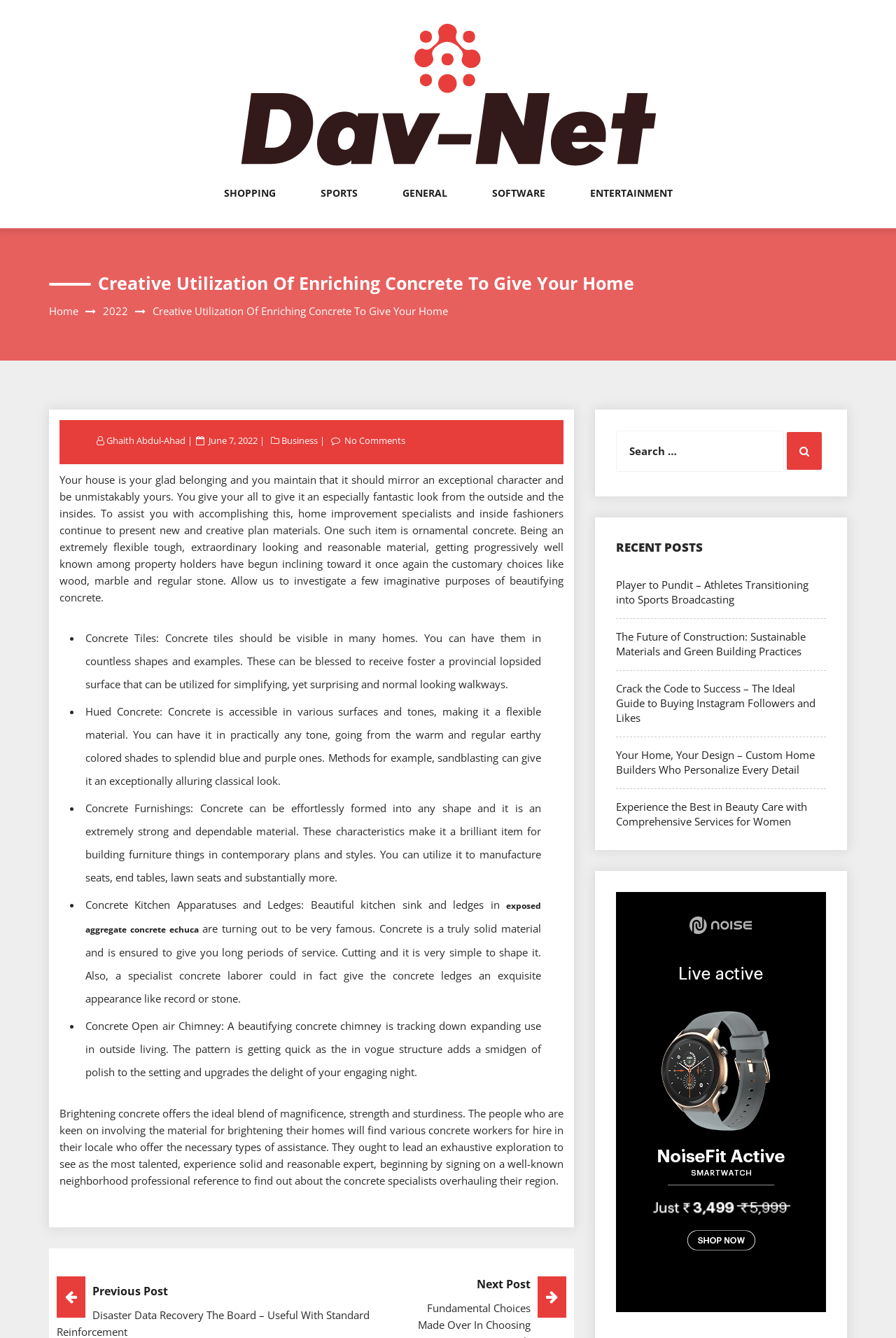From the element description No Comments, predict the bounding box coordinates of the UI element. The coordinates must be specified in the format (top-left x, top-left y, bottom-right x, bottom-right y) and should be within the 0 to 1 range.

[0.382, 0.324, 0.455, 0.334]